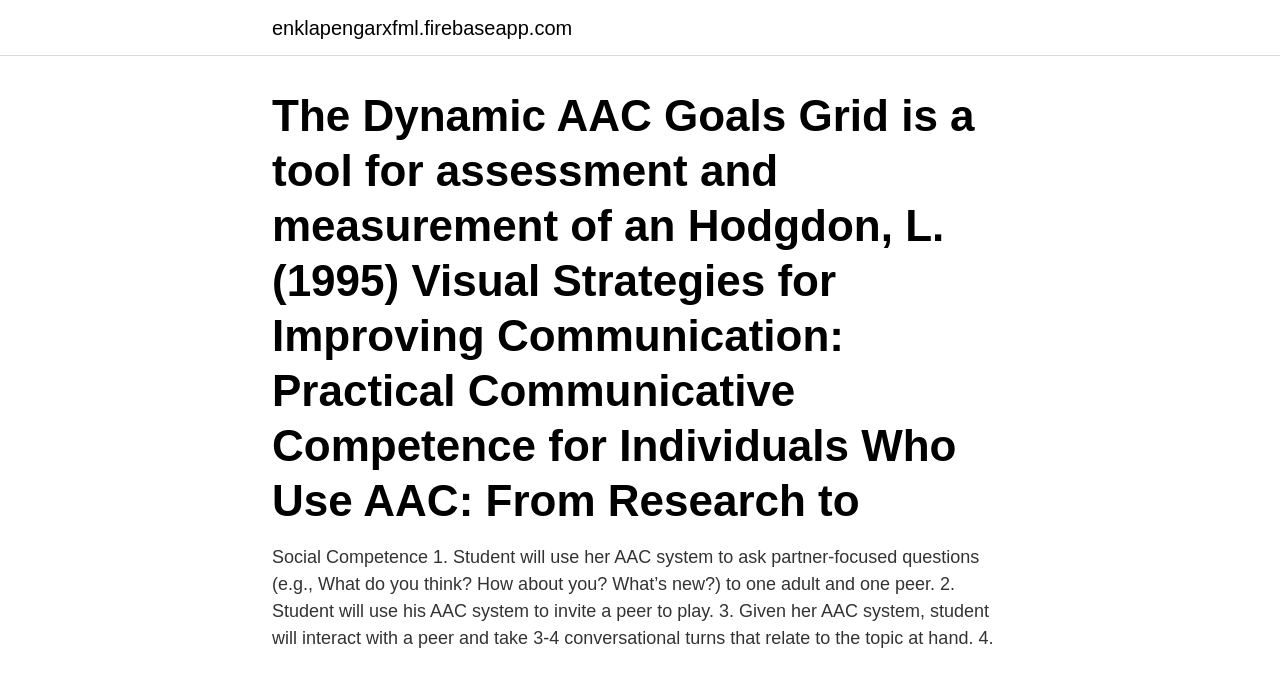Locate the UI element described by enklapengarxfml.firebaseapp.com in the provided webpage screenshot. Return the bounding box coordinates in the format (top-left x, top-left y, bottom-right x, bottom-right y), ensuring all values are between 0 and 1.

[0.212, 0.026, 0.447, 0.055]